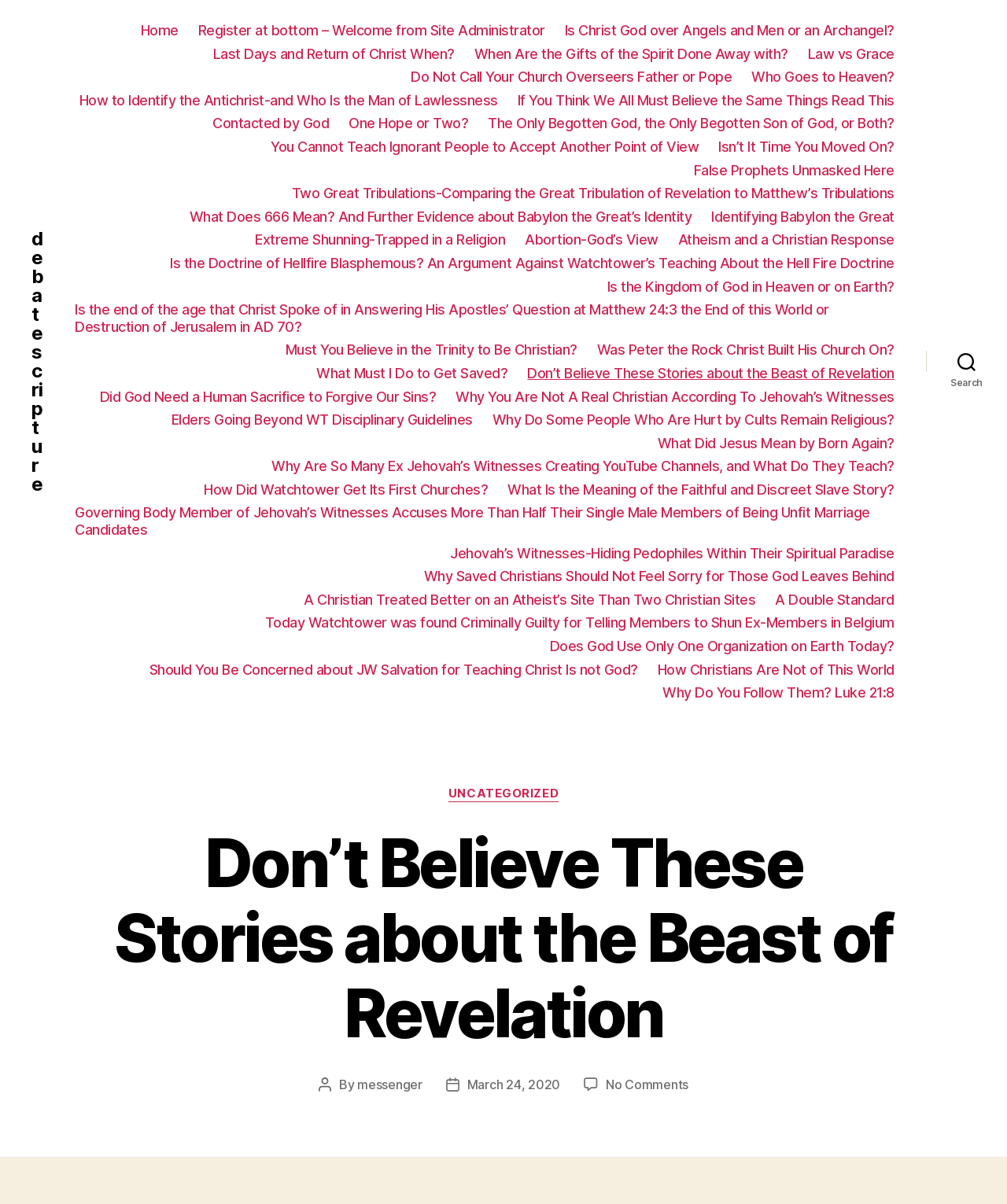Identify the bounding box of the HTML element described here: "Who Goes to Heaven?". Provide the coordinates as four float numbers between 0 and 1: [left, top, right, bottom].

[0.746, 0.057, 0.888, 0.071]